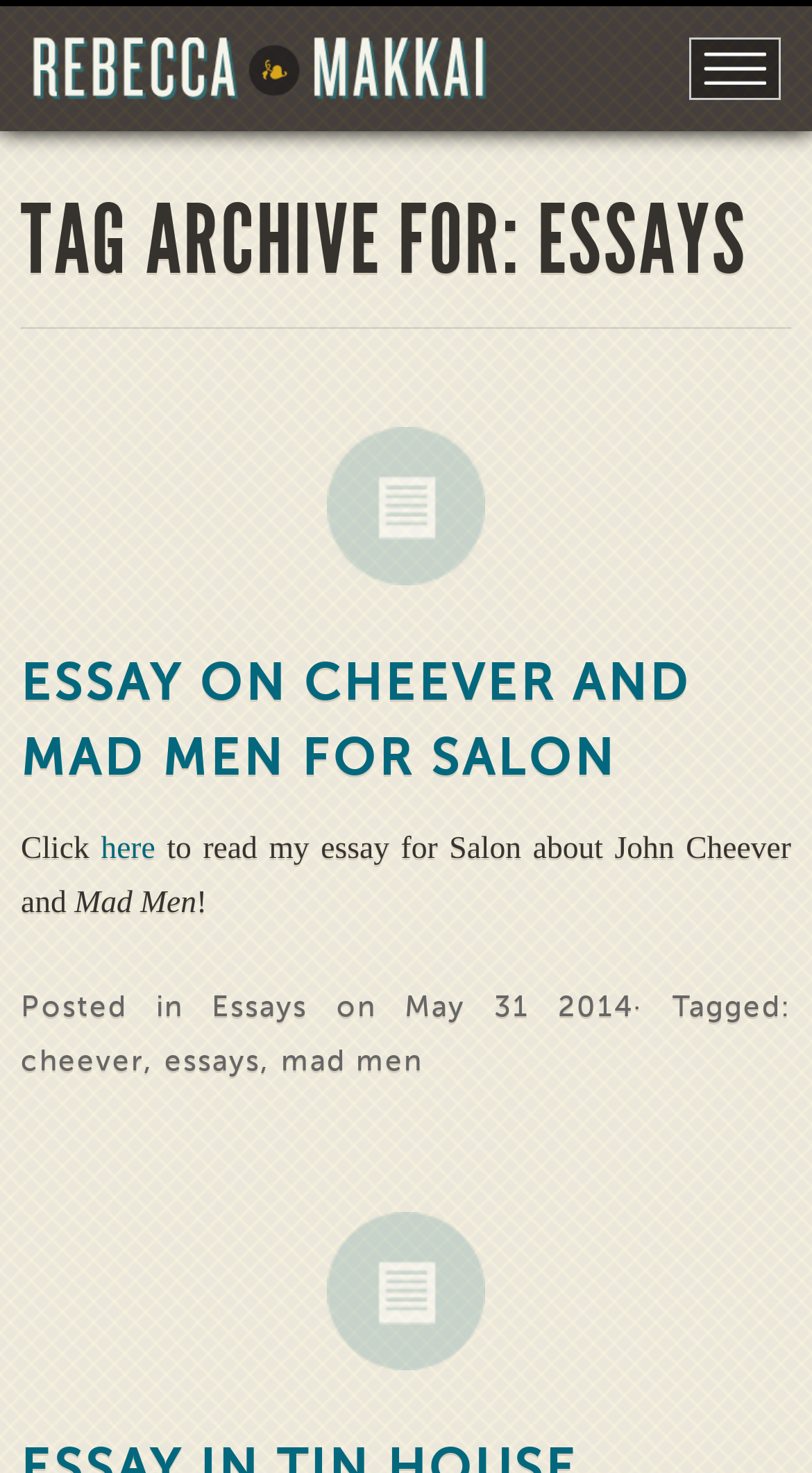Identify the bounding box coordinates for the element you need to click to achieve the following task: "read the essay on Cheever and Mad Men". Provide the bounding box coordinates as four float numbers between 0 and 1, in the form [left, top, right, bottom].

[0.026, 0.445, 0.851, 0.534]